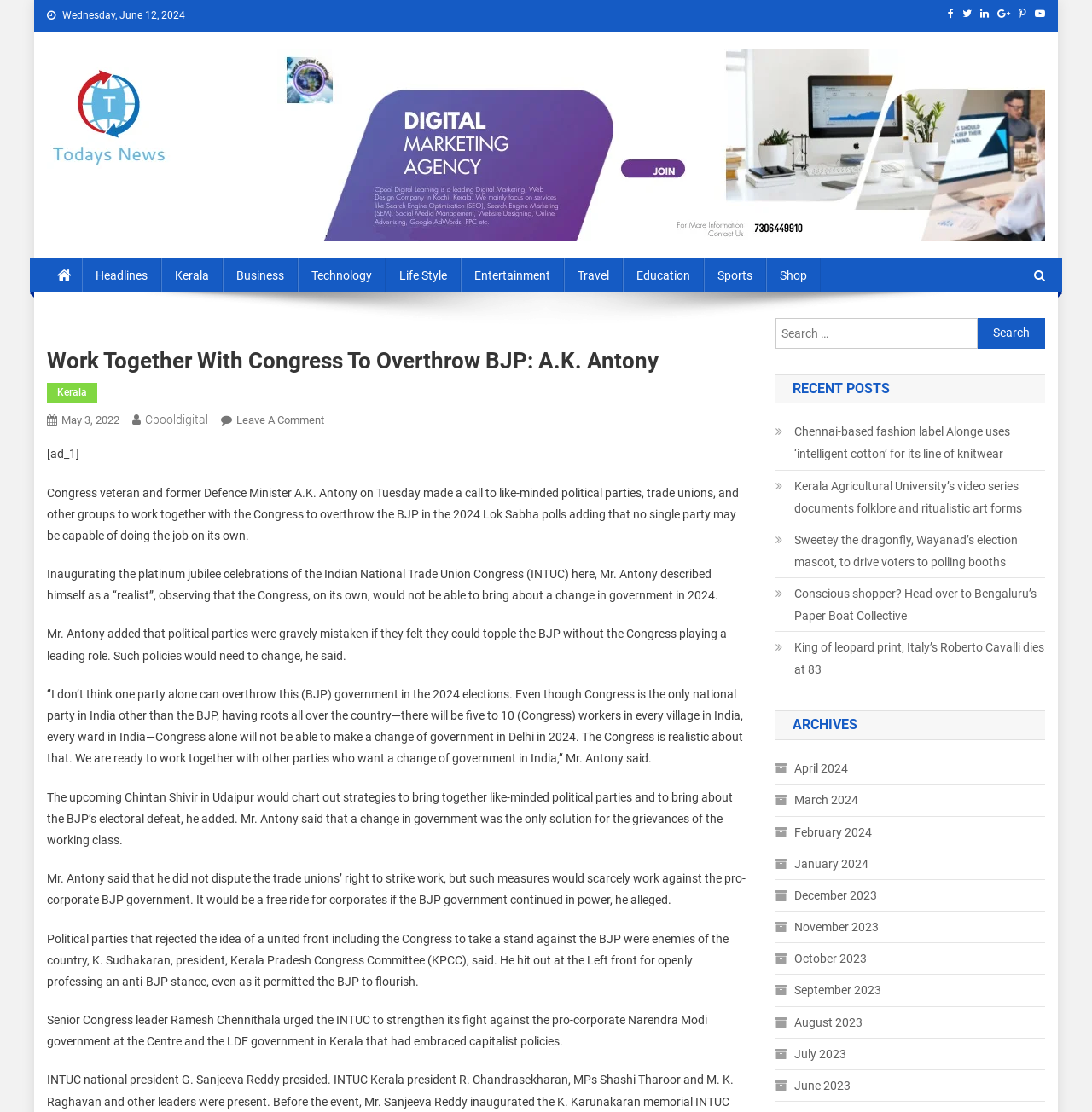Examine the image and give a thorough answer to the following question:
How many recent posts are displayed on the webpage?

The webpage displays a section titled 'RECENT POSTS' which lists 5 recent posts, each with a brief summary and a link to the full article.